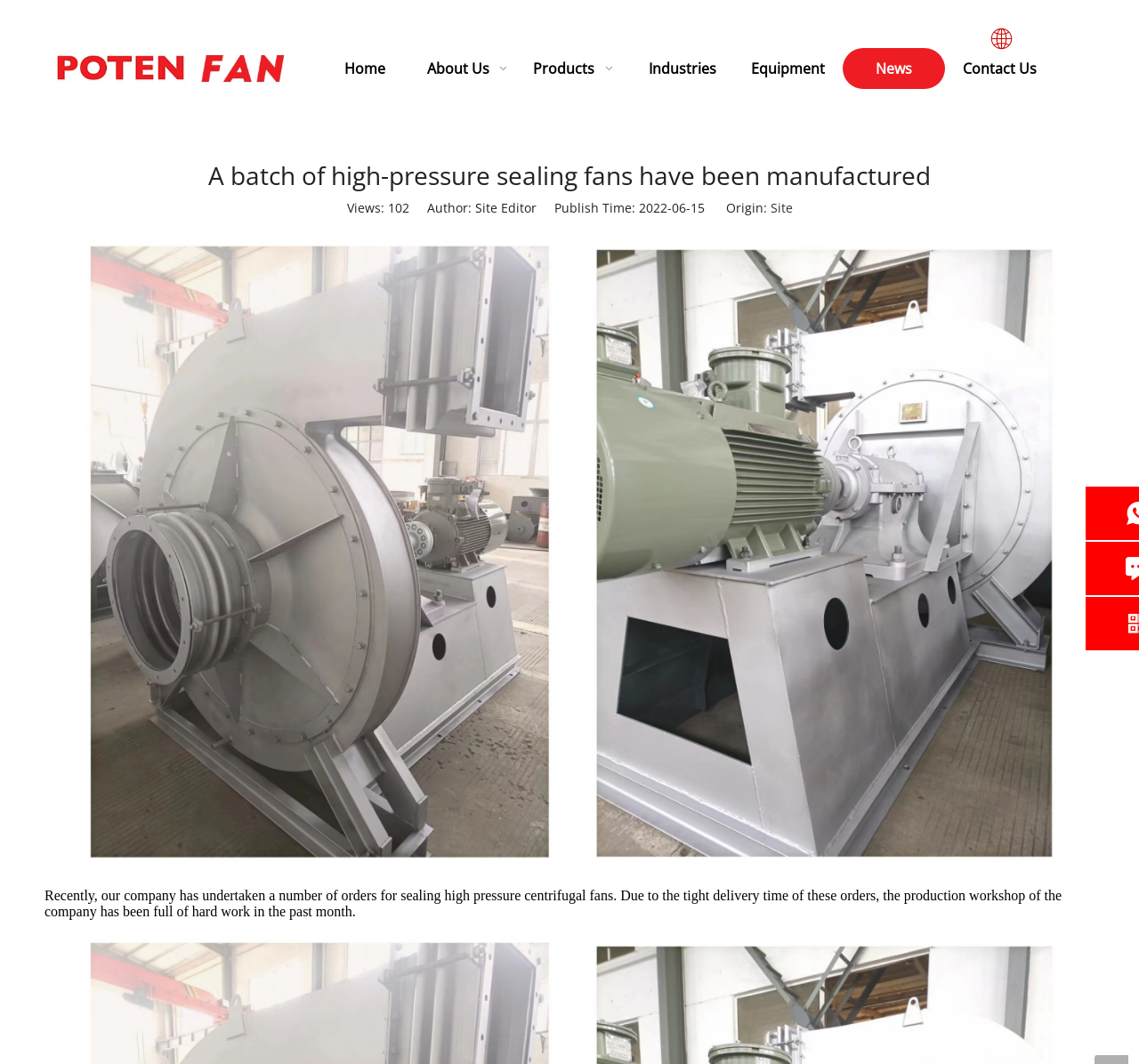Provide a thorough and detailed response to the question by examining the image: 
What is the publish time of the webpage content?

The publish time is mentioned in the static text 'Publish Time: 2022-06-15' at the top right corner of the webpage.